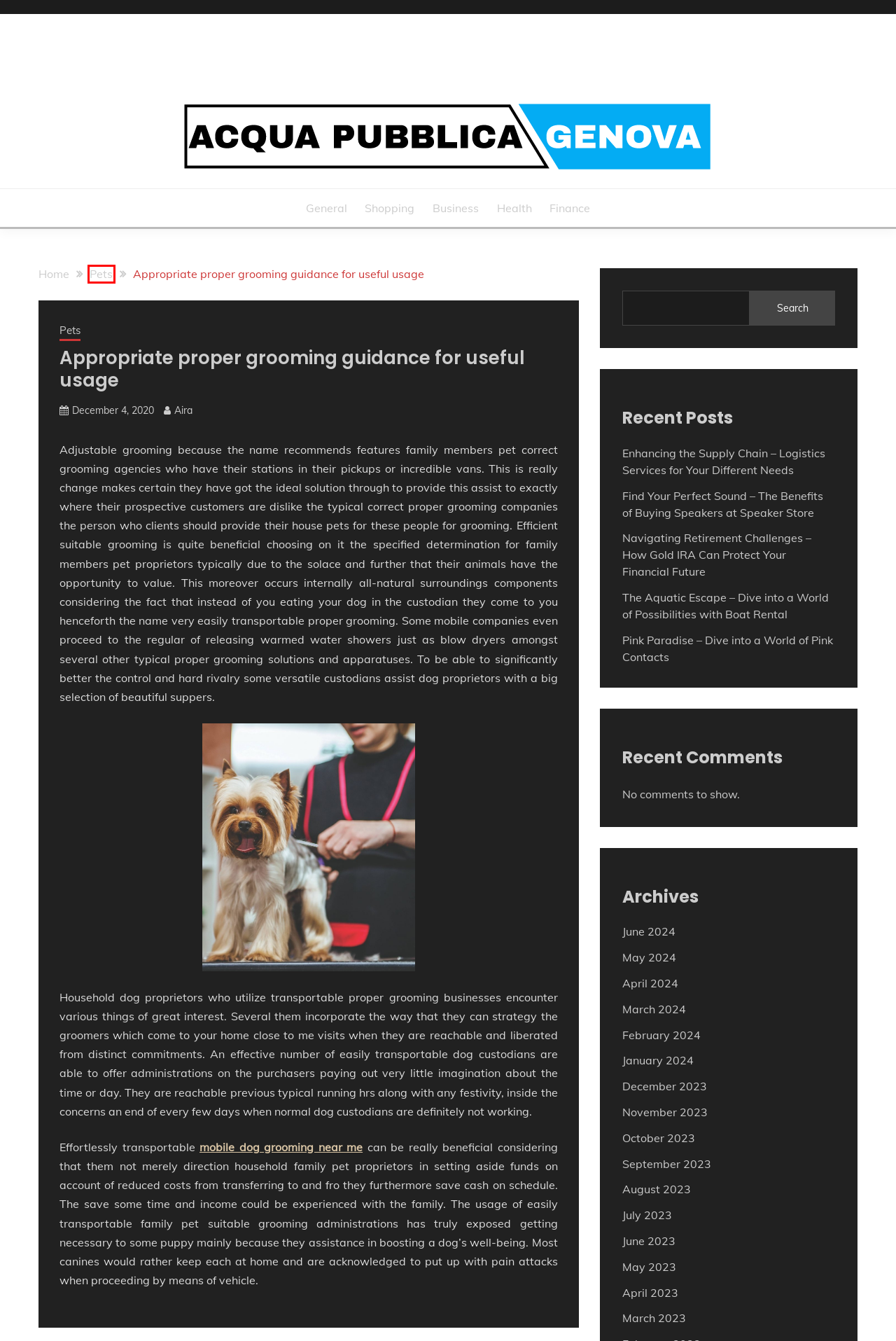Analyze the webpage screenshot with a red bounding box highlighting a UI element. Select the description that best matches the new webpage after clicking the highlighted element. Here are the options:
A. December 2023 – Acqua Pubblica Genova
B. The Aquatic Escape – Dive into a World of Possibilities with Boat Rental – Acqua Pubblica Genova
C. Find Your Perfect Sound – The Benefits of Buying Speakers at Speaker Store – Acqua Pubblica Genova
D. Finance – Acqua Pubblica Genova
E. General – Acqua Pubblica Genova
F. Pink Paradise – Dive into a World of Pink Contacts – Acqua Pubblica Genova
G. Aira – Acqua Pubblica Genova
H. Pets – Acqua Pubblica Genova

H